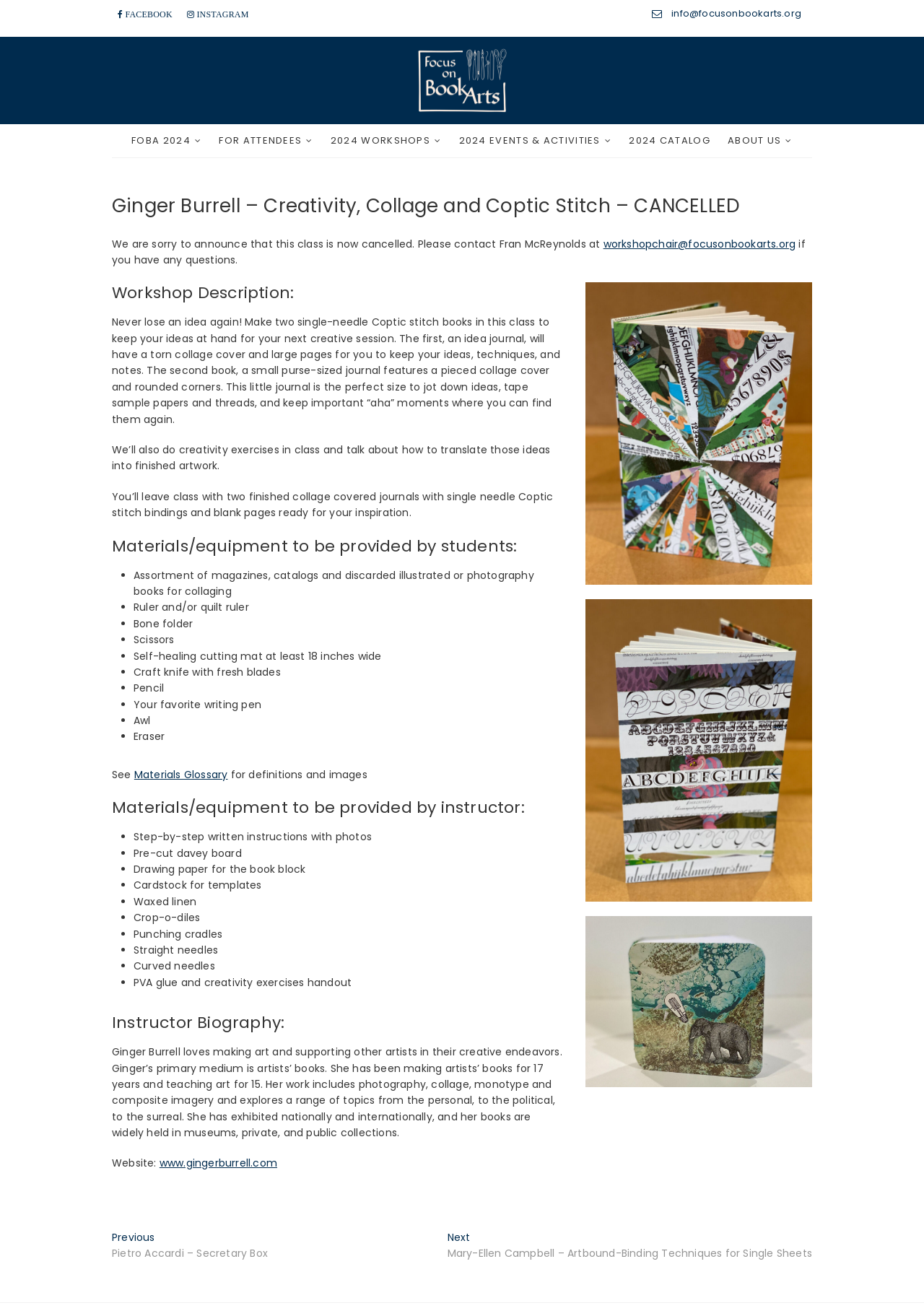Determine the bounding box coordinates of the clickable region to follow the instruction: "Contact Fran McReynolds at workshopchair@focusonbookarts.org".

[0.653, 0.18, 0.861, 0.191]